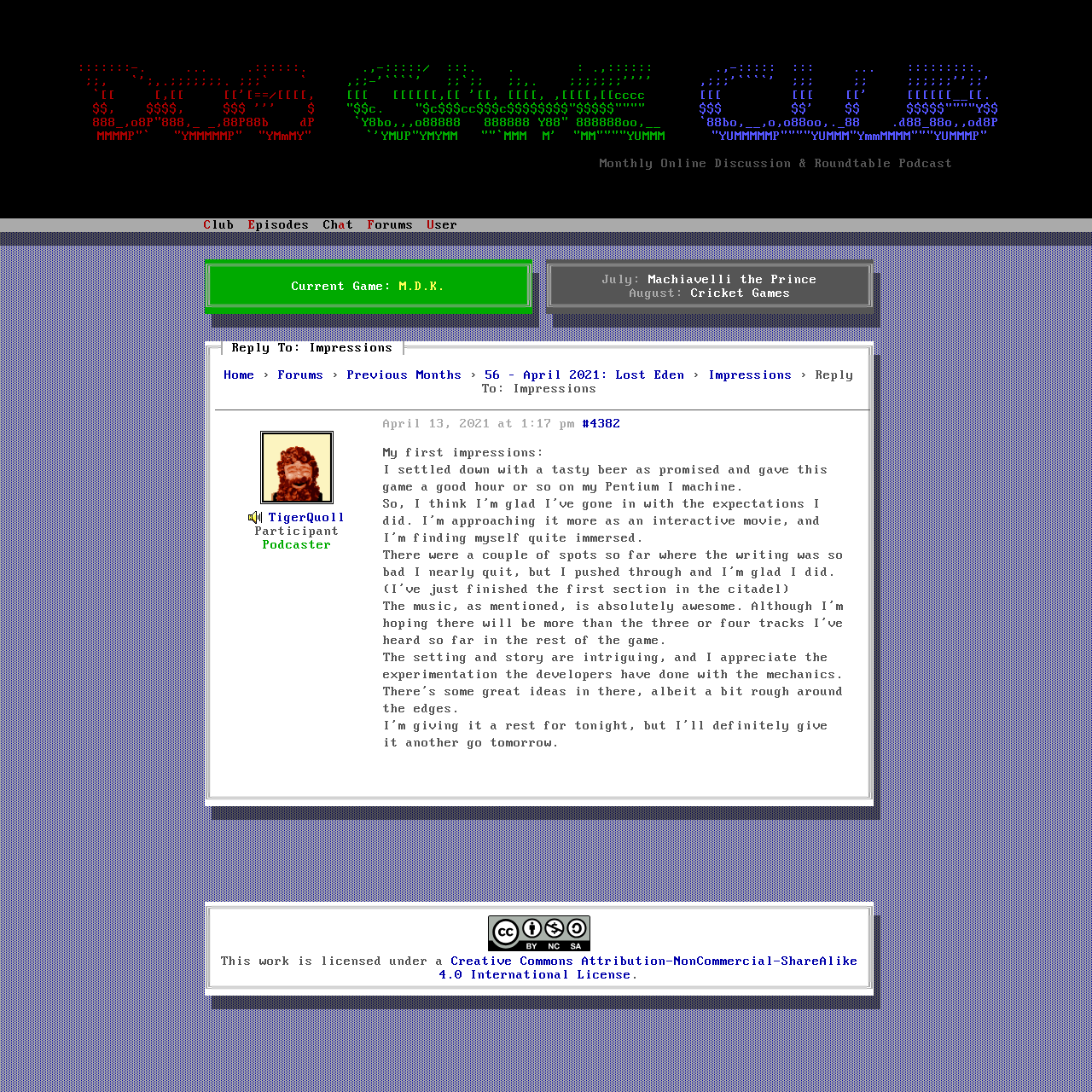Give the bounding box coordinates for the element described by: "Cricket Games".

[0.632, 0.262, 0.724, 0.275]